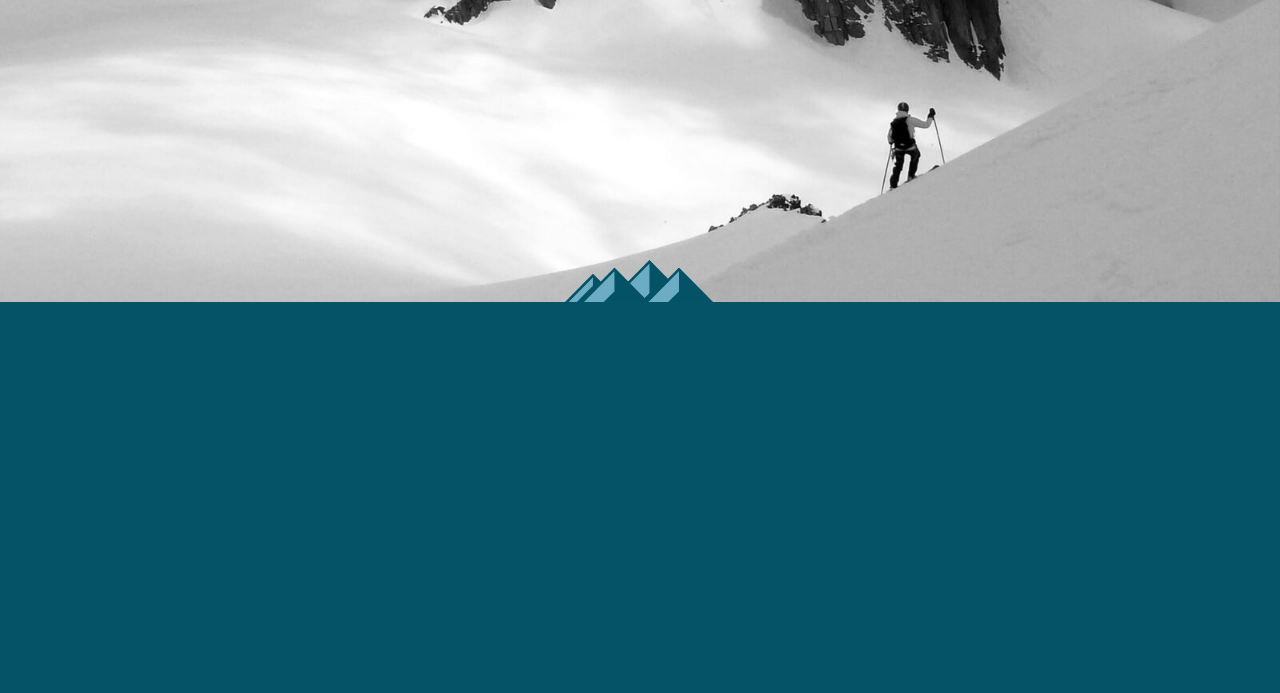Show the bounding box coordinates of the region that should be clicked to follow the instruction: "Get in touch."

[0.616, 0.863, 0.685, 0.894]